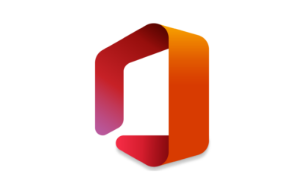Reply to the question below using a single word or brief phrase:
What is Microsoft's commitment reflected in its software offerings?

Innovation and user-friendly design